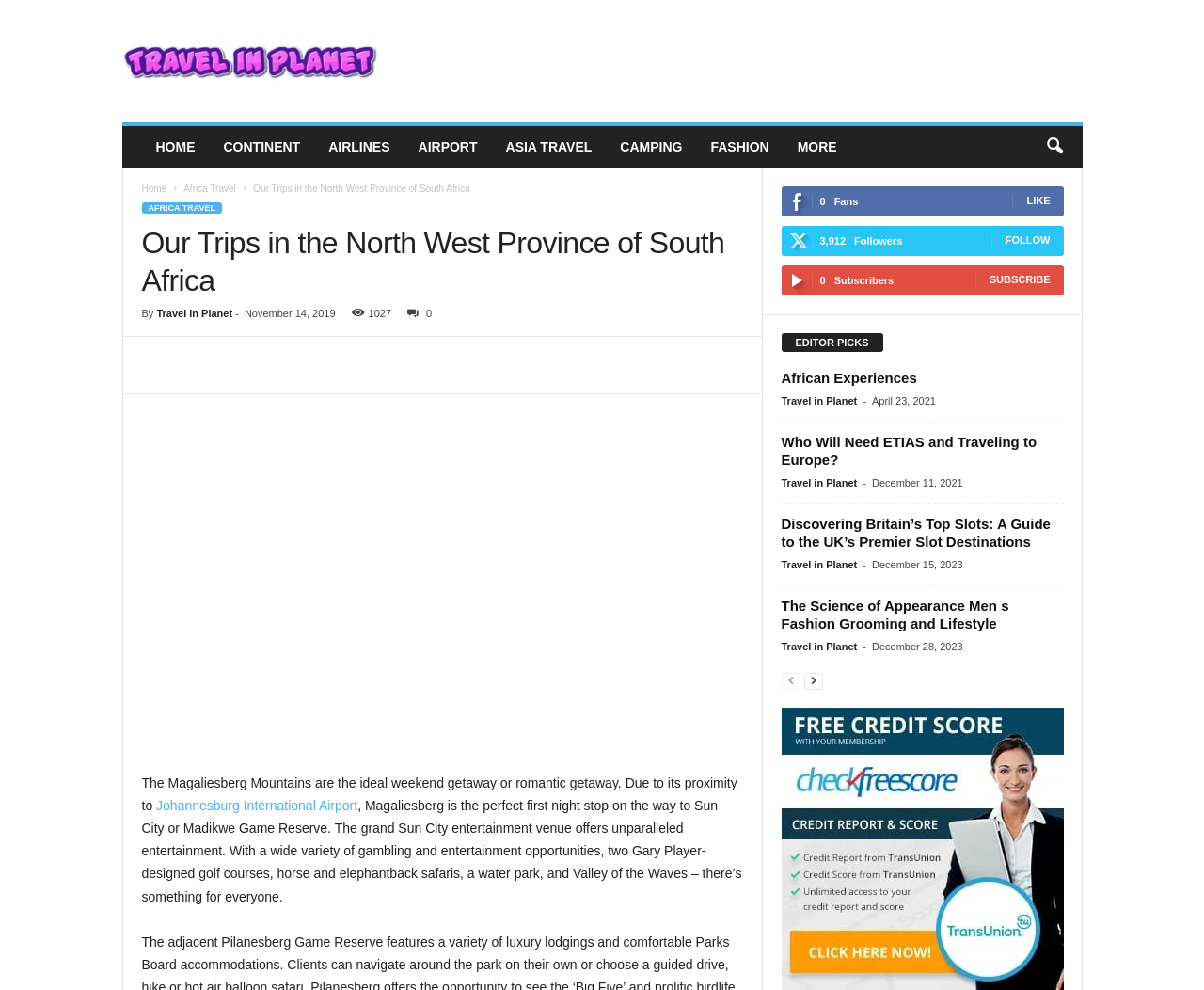Using the provided description: "Travel in Planet", find the bounding box coordinates of the corresponding UI element. The output should be four float numbers between 0 and 1, in the format [left, top, right, bottom].

[0.649, 0.482, 0.712, 0.493]